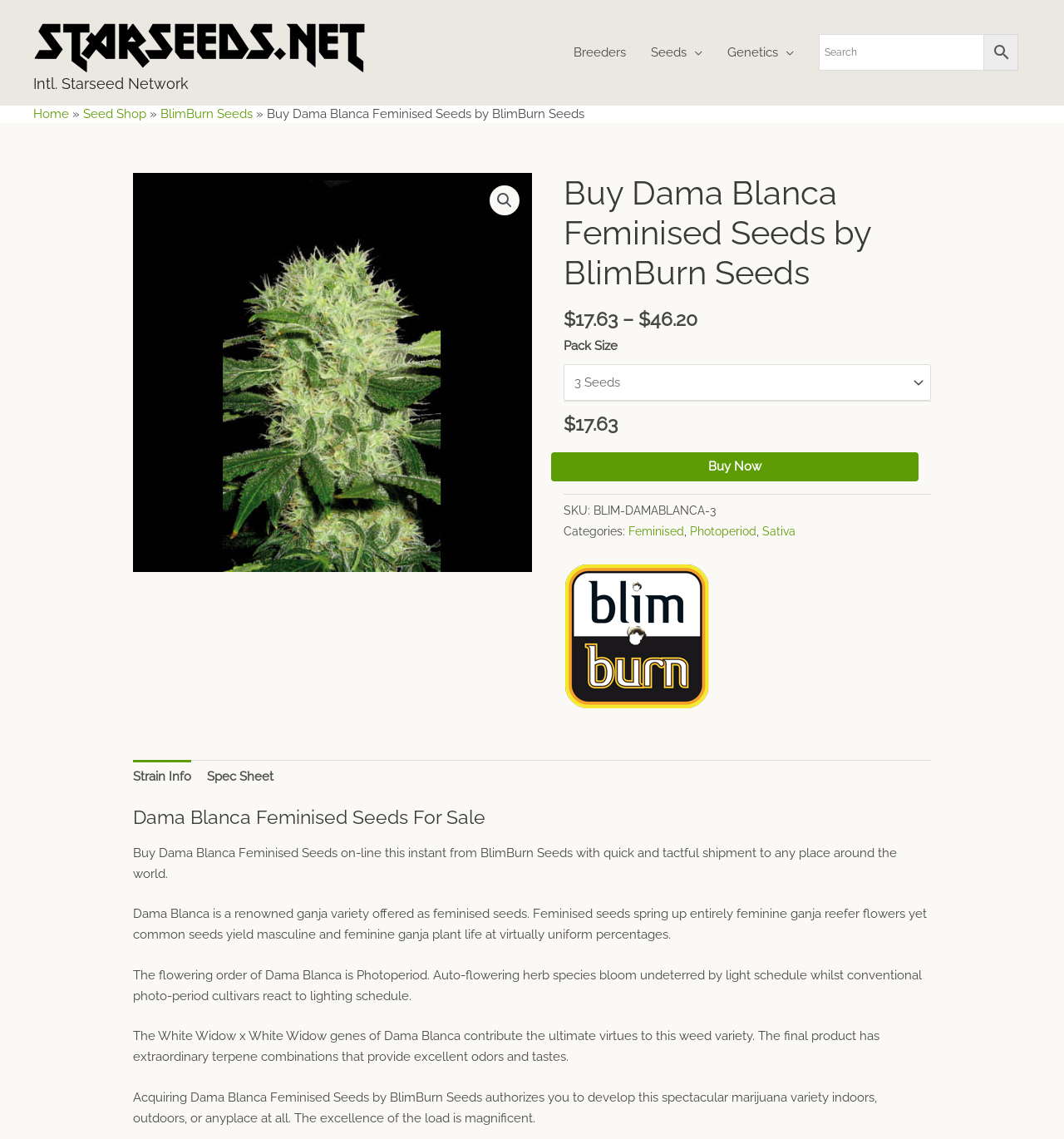Please find and generate the text of the main heading on the webpage.

Buy Dama Blanca Feminised Seeds by BlimBurn Seeds